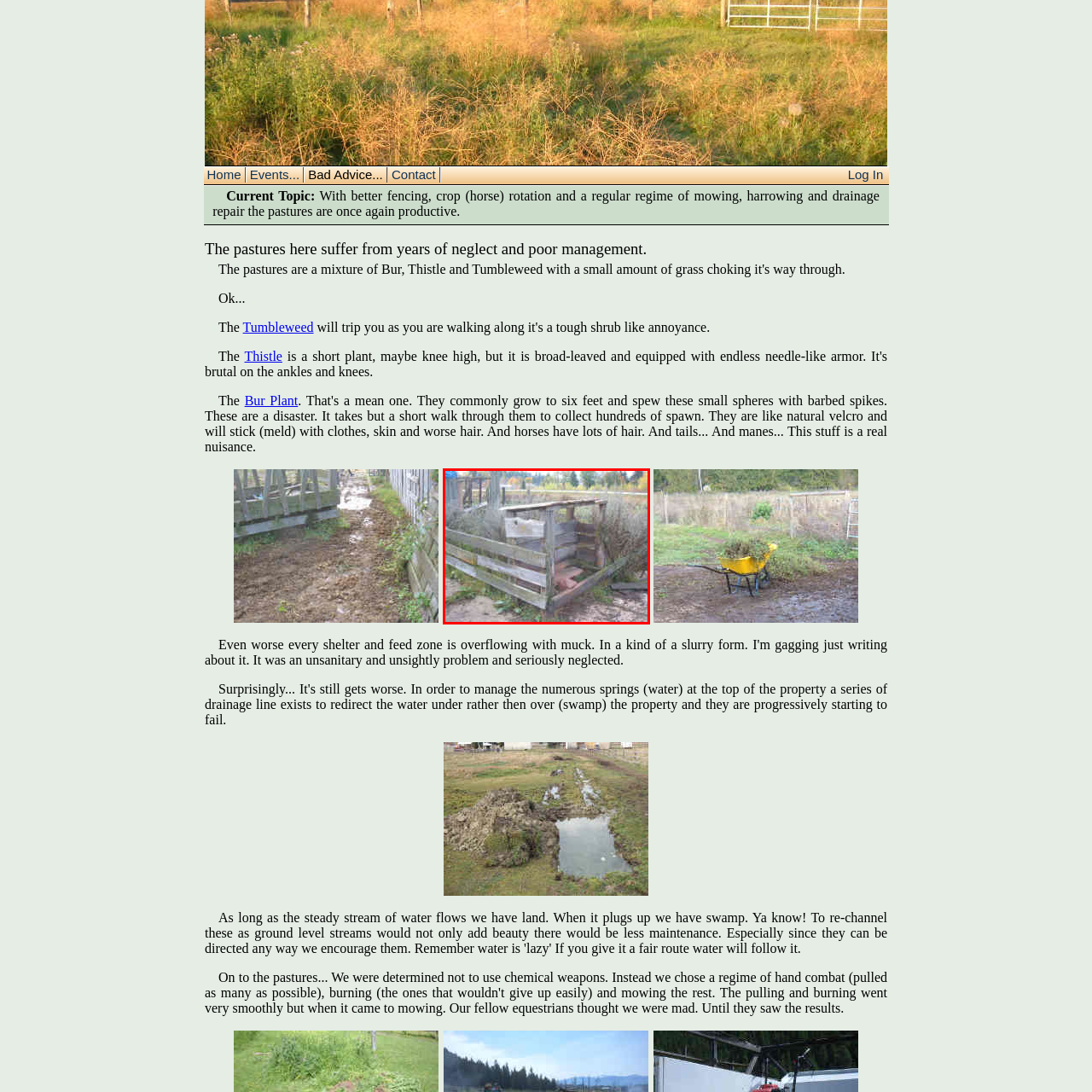Describe in detail the elements and actions shown in the image within the red-bordered area.

The image depicts a structure made of weathered wooden planks, resembling an old livestock pen or holding area. The wooden barriers, aged and rustic, showcase signs of wear and decay, indicative of long-term exposure to the elements. Overgrown grass and vegetation surround the pen, suggesting that the area may have been neglected for some time. The background features hints of foliage and trees, possibly indicating a rural or pastoral setting. This visual conveys a sense of past agricultural activity, highlighting themes of abandonment and the natural reclamation of land.